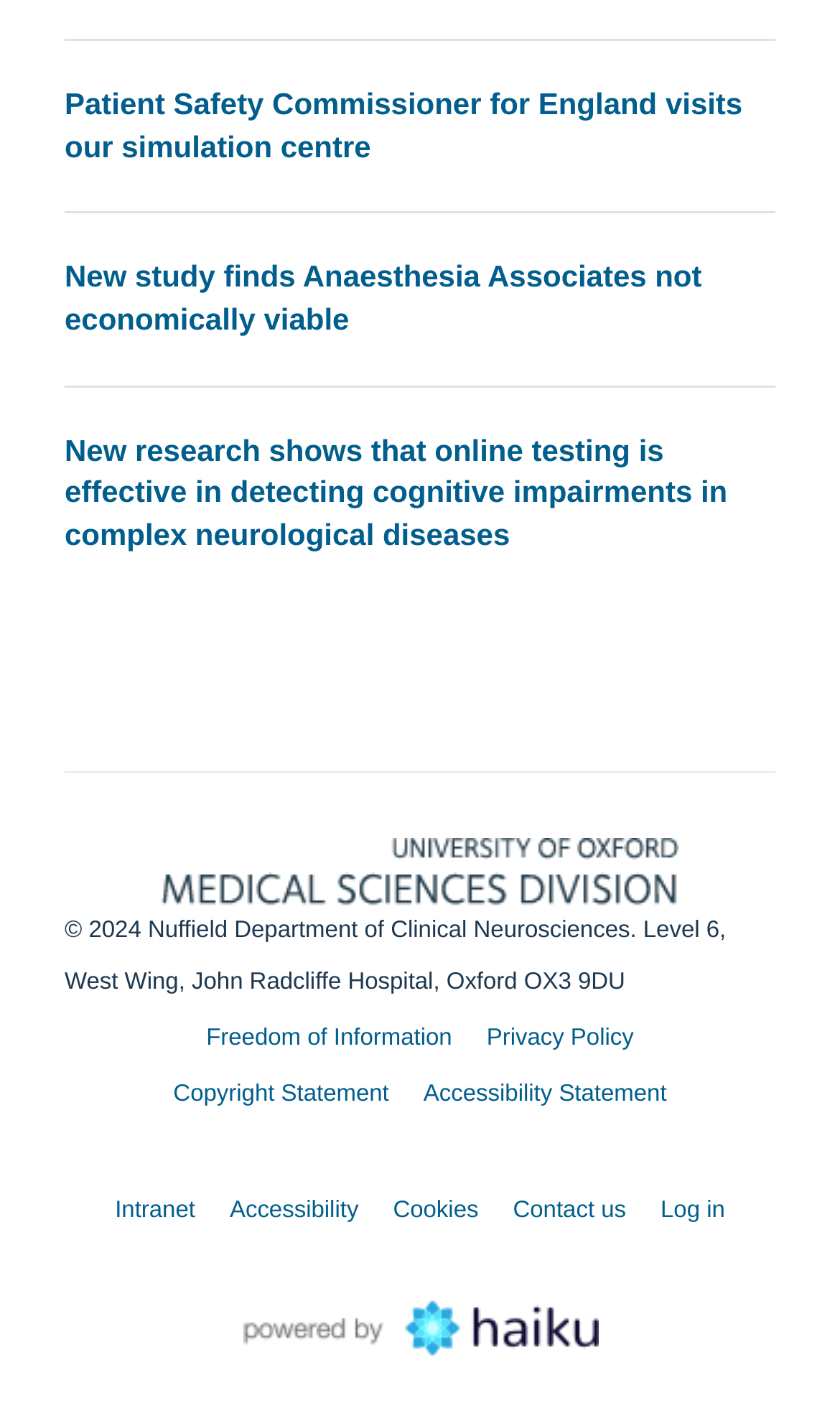How many news articles are on the page? Please answer the question using a single word or phrase based on the image.

3